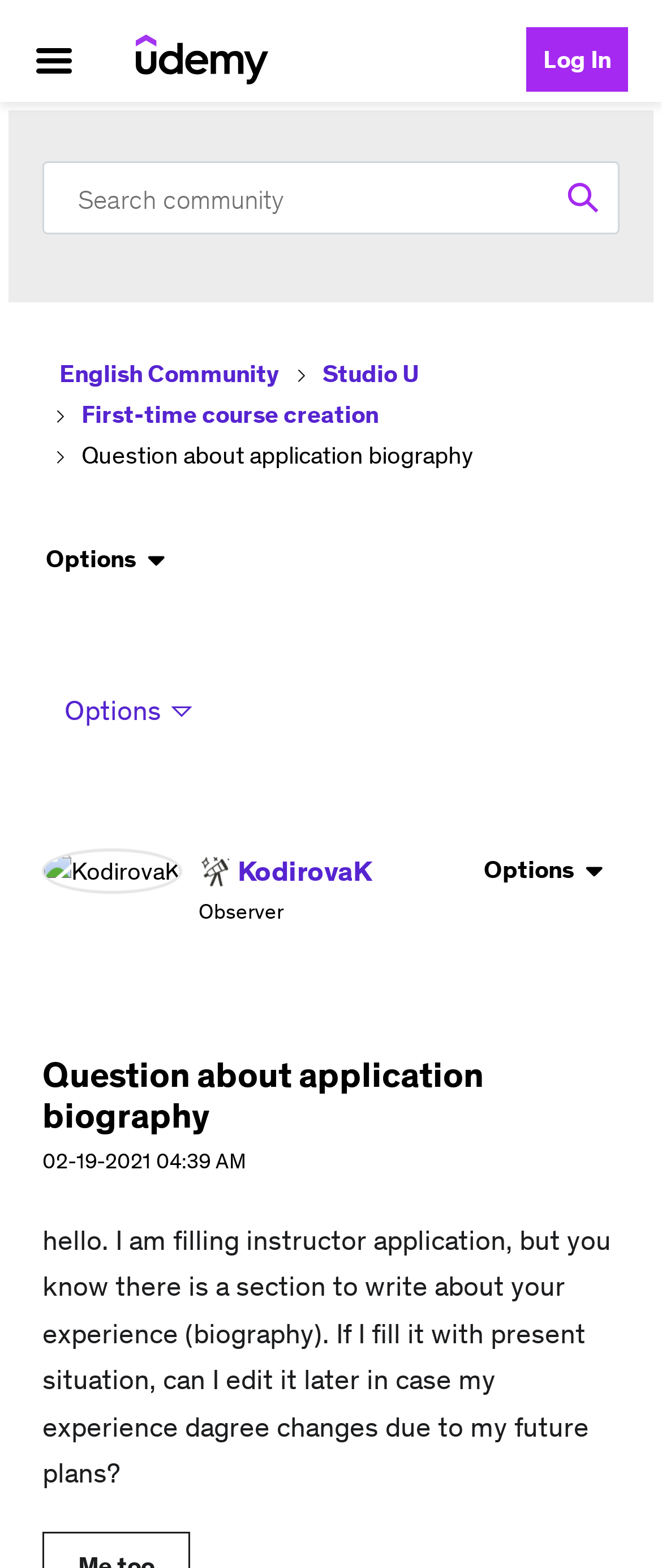What is the time of the post?
Look at the image and answer with only one word or phrase.

04:39 AM